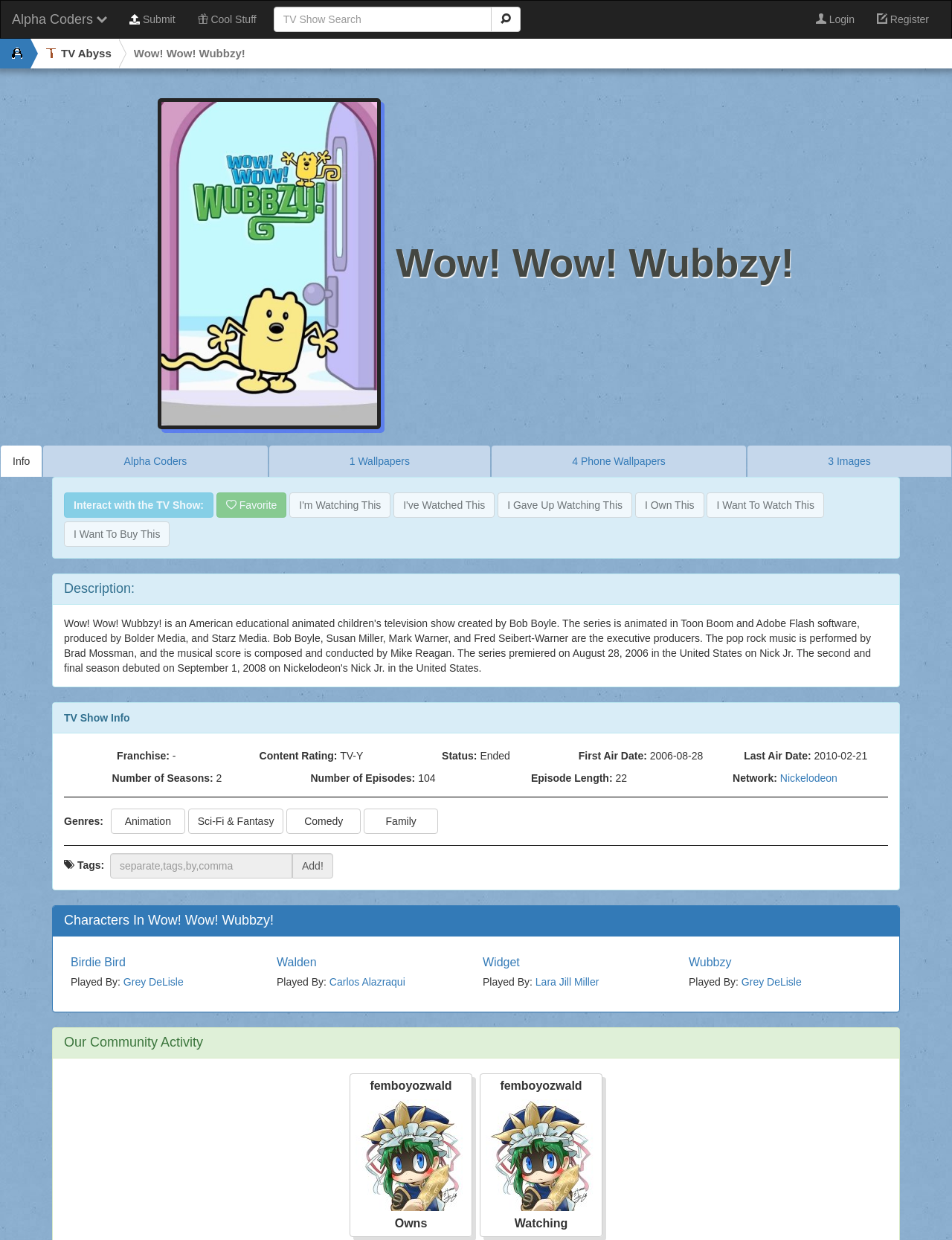Can you identify and provide the main heading of the webpage?

Wow! Wow! Wubbzy!